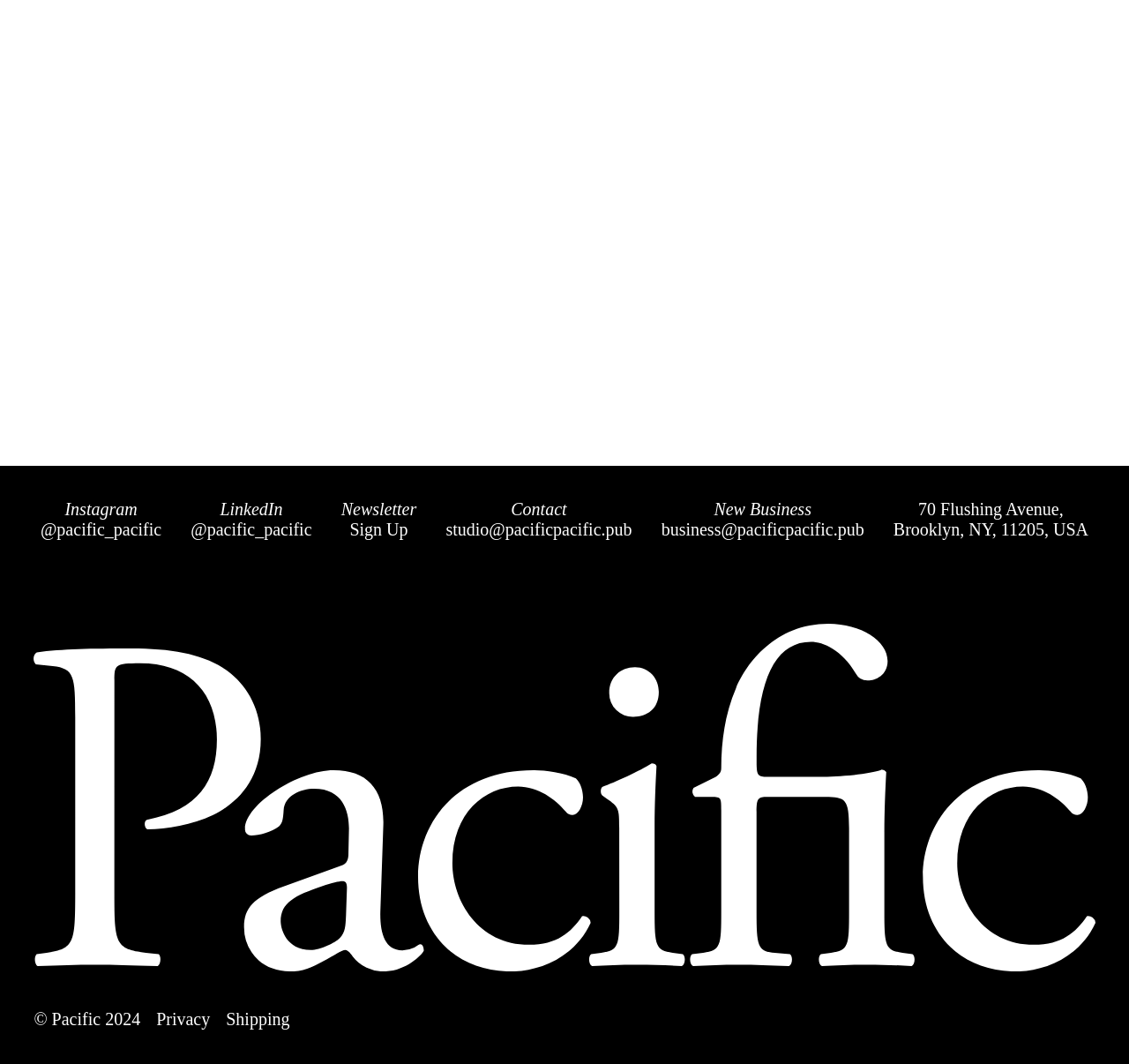Locate the bounding box coordinates of the segment that needs to be clicked to meet this instruction: "View the 'LATEST NEWS'".

None